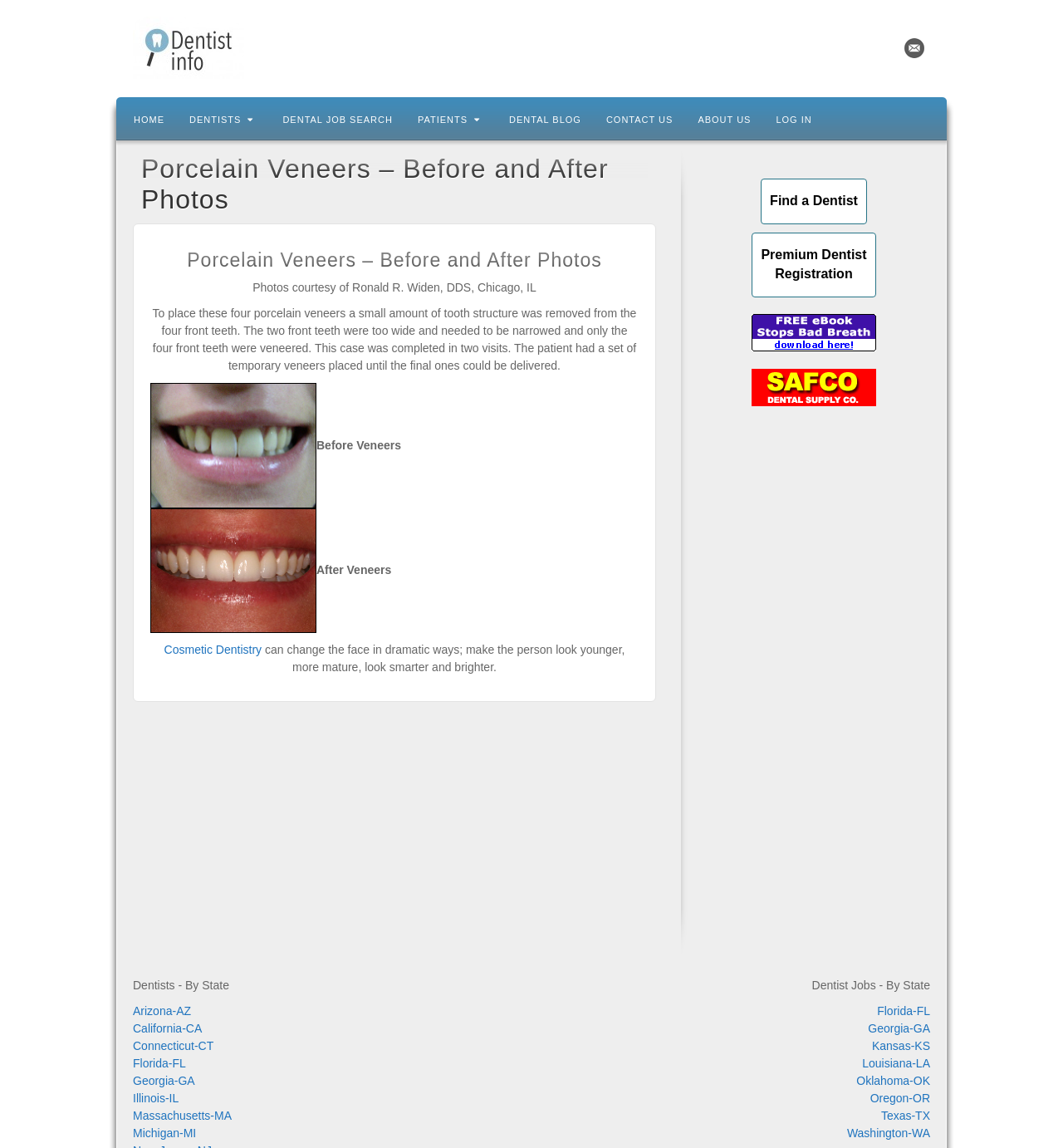Please specify the bounding box coordinates of the element that should be clicked to execute the given instruction: 'Find a dentist'. Ensure the coordinates are four float numbers between 0 and 1, expressed as [left, top, right, bottom].

[0.716, 0.156, 0.816, 0.195]